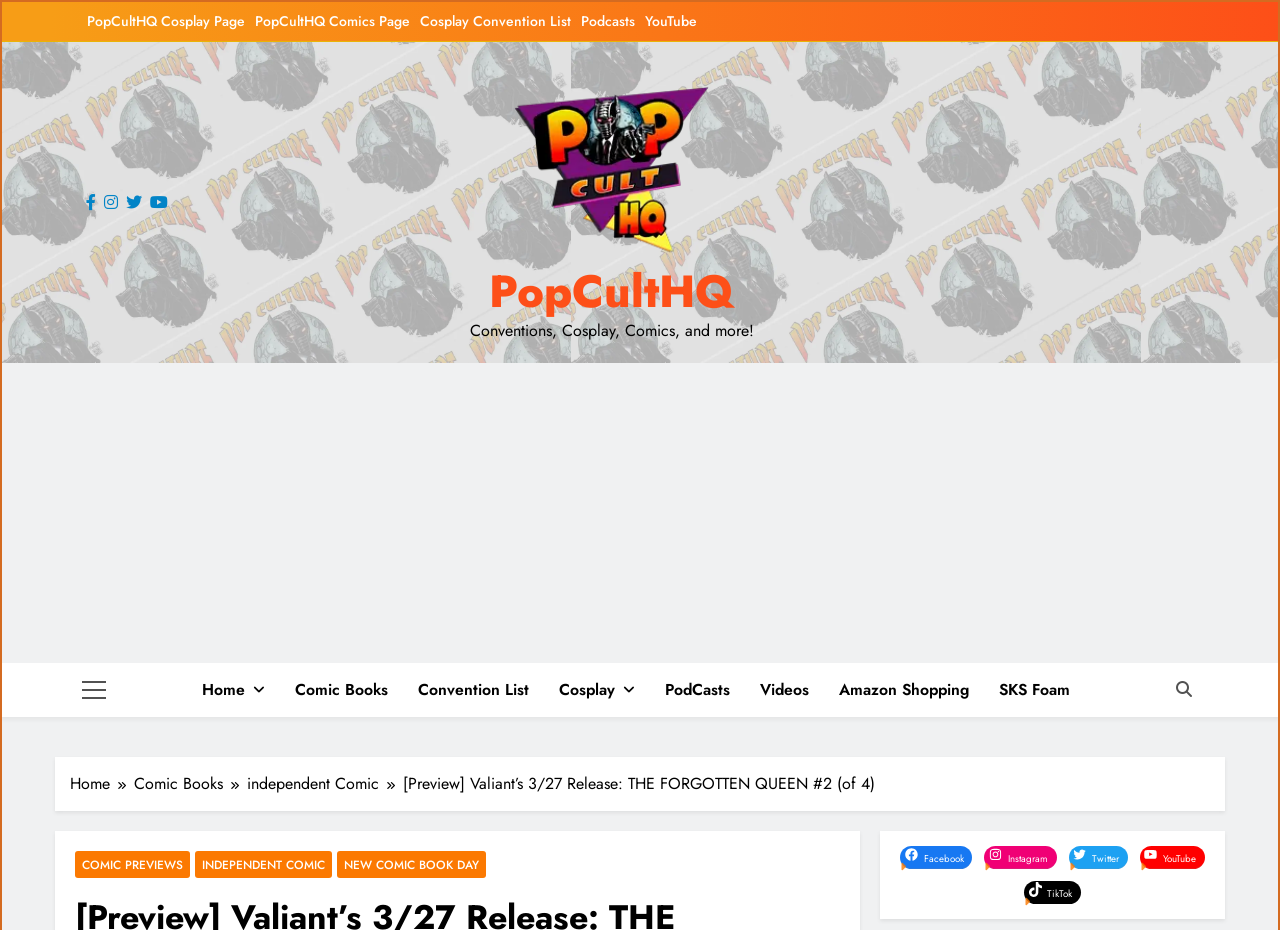Given the description of the UI element: "5 years ago5 years ago", predict the bounding box coordinates in the form of [left, top, right, bottom], with each value being a float between 0 and 1.

[0.159, 0.751, 0.212, 0.767]